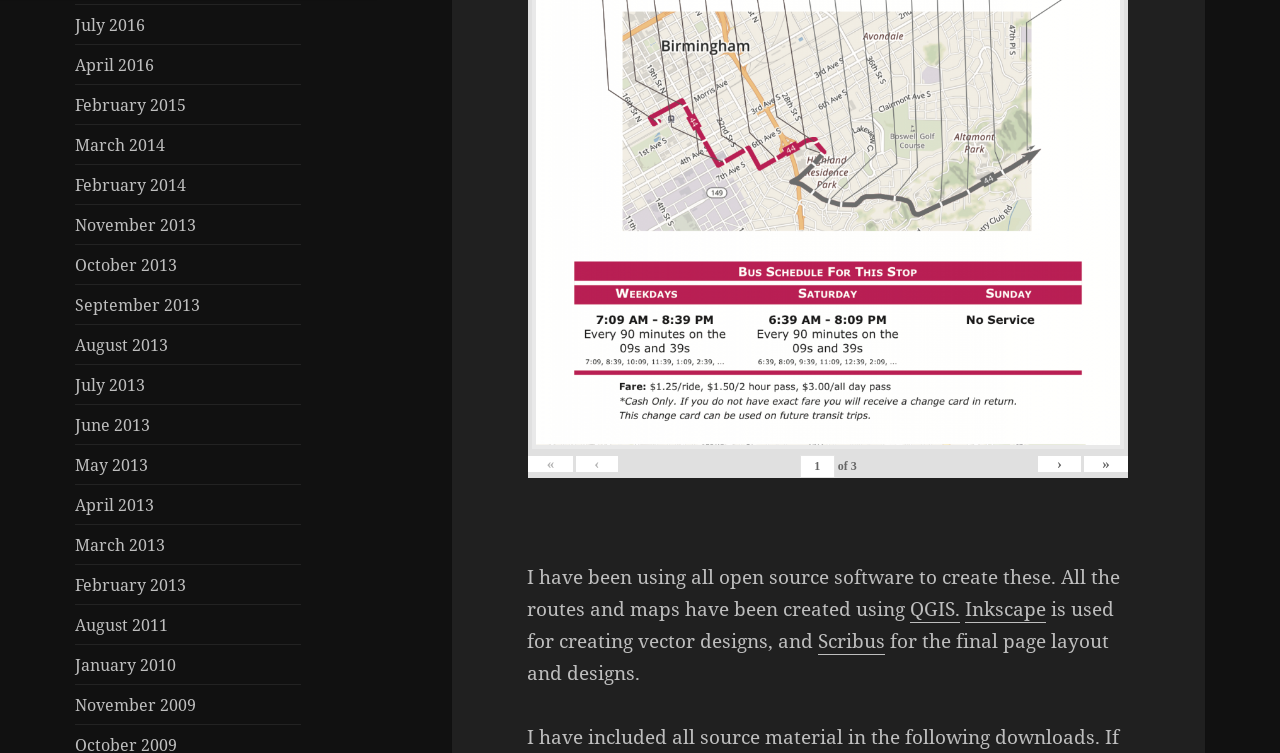What is the current page number?
Refer to the image and respond with a one-word or short-phrase answer.

1